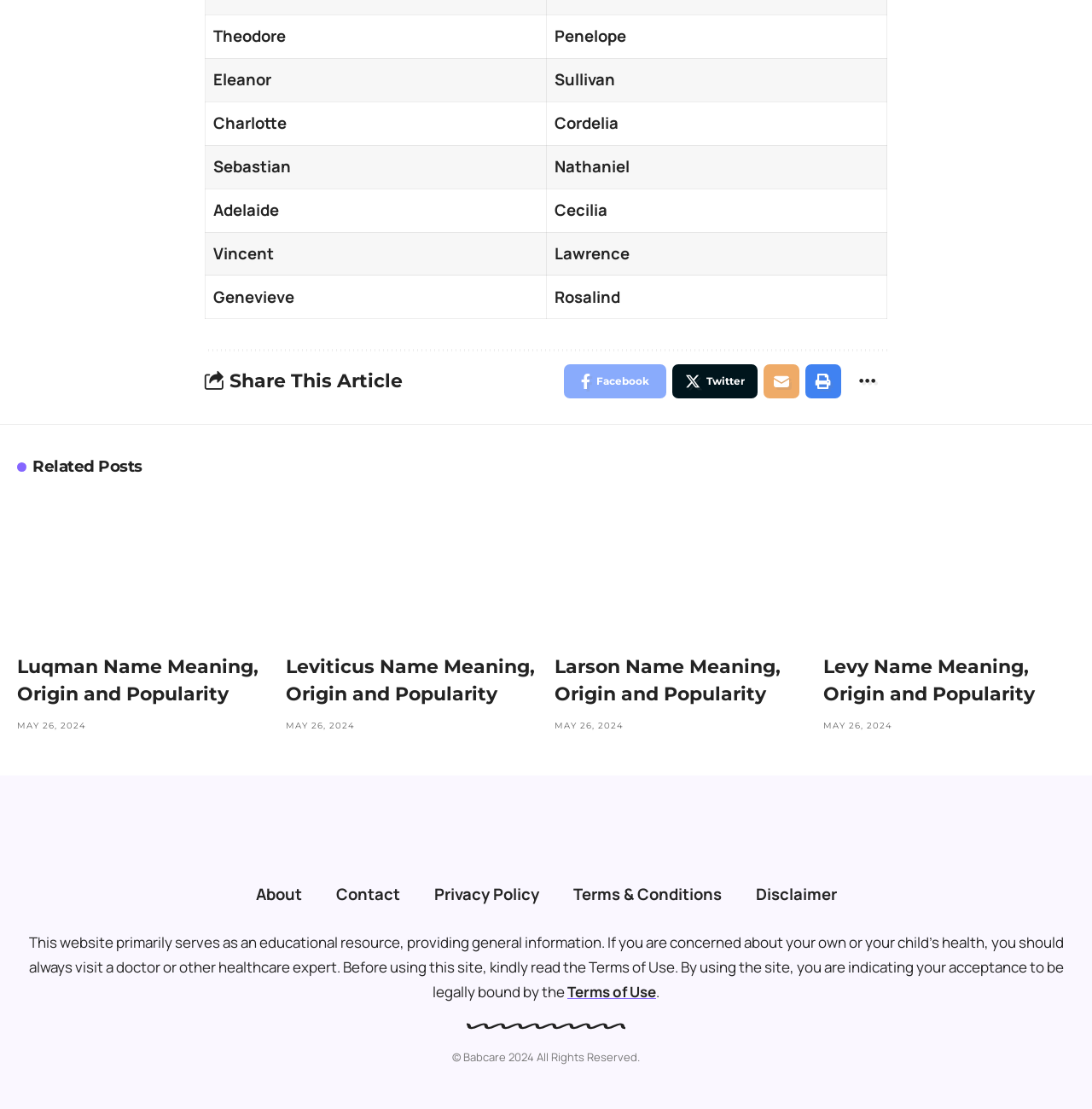Determine the bounding box coordinates of the section to be clicked to follow the instruction: "Share This Article". The coordinates should be given as four float numbers between 0 and 1, formatted as [left, top, right, bottom].

[0.21, 0.333, 0.369, 0.354]